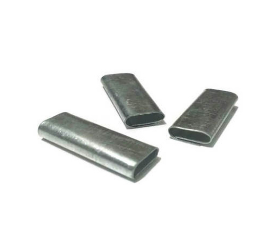What category is this visual representation associated with?
Please answer the question with as much detail as possible using the screenshot.

The caption explicitly states that this visual representation is associated with the 'Iron Clip' category, indicating the type of product or object being depicted.